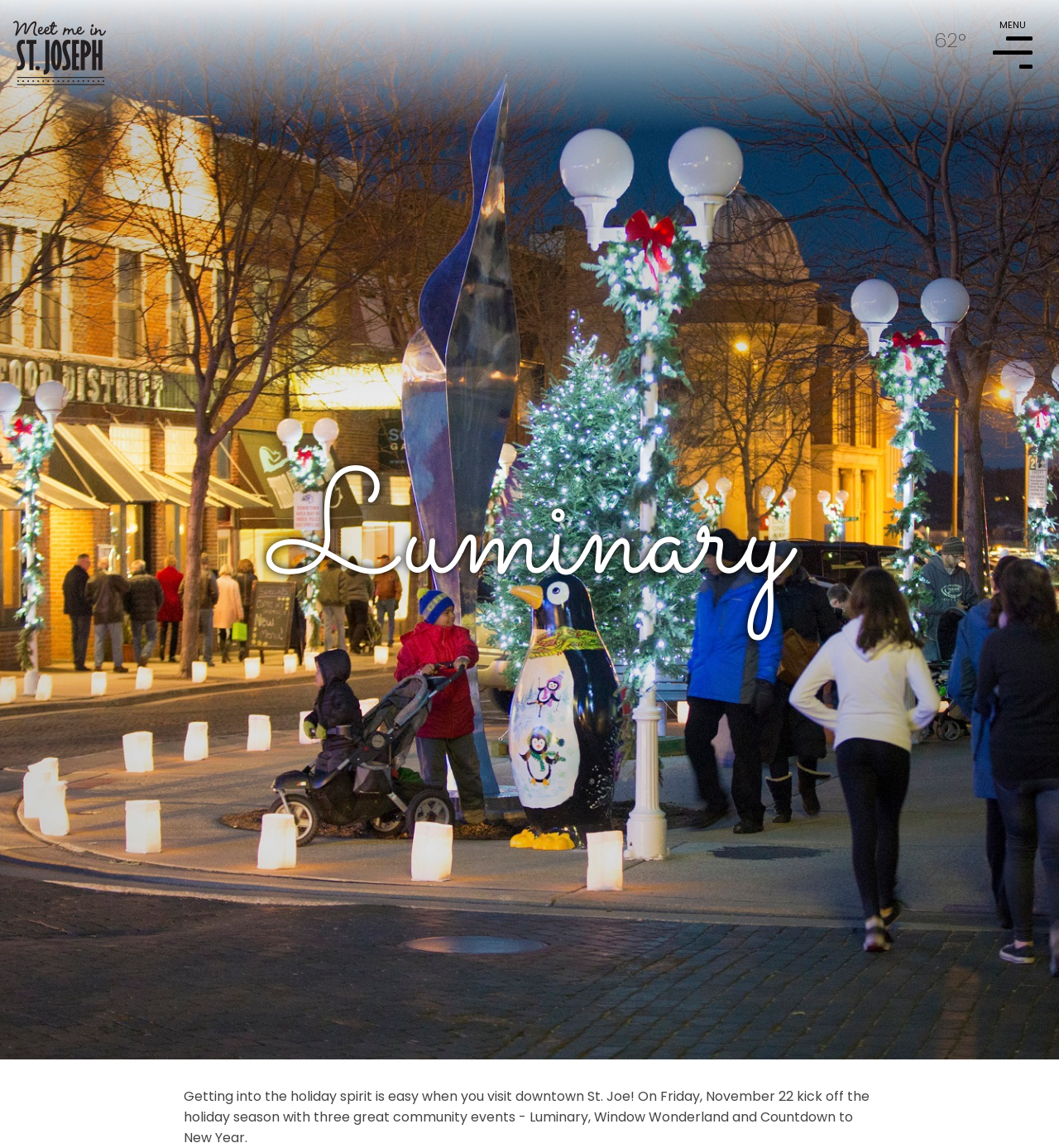What is the current temperature?
From the screenshot, provide a brief answer in one word or phrase.

62°